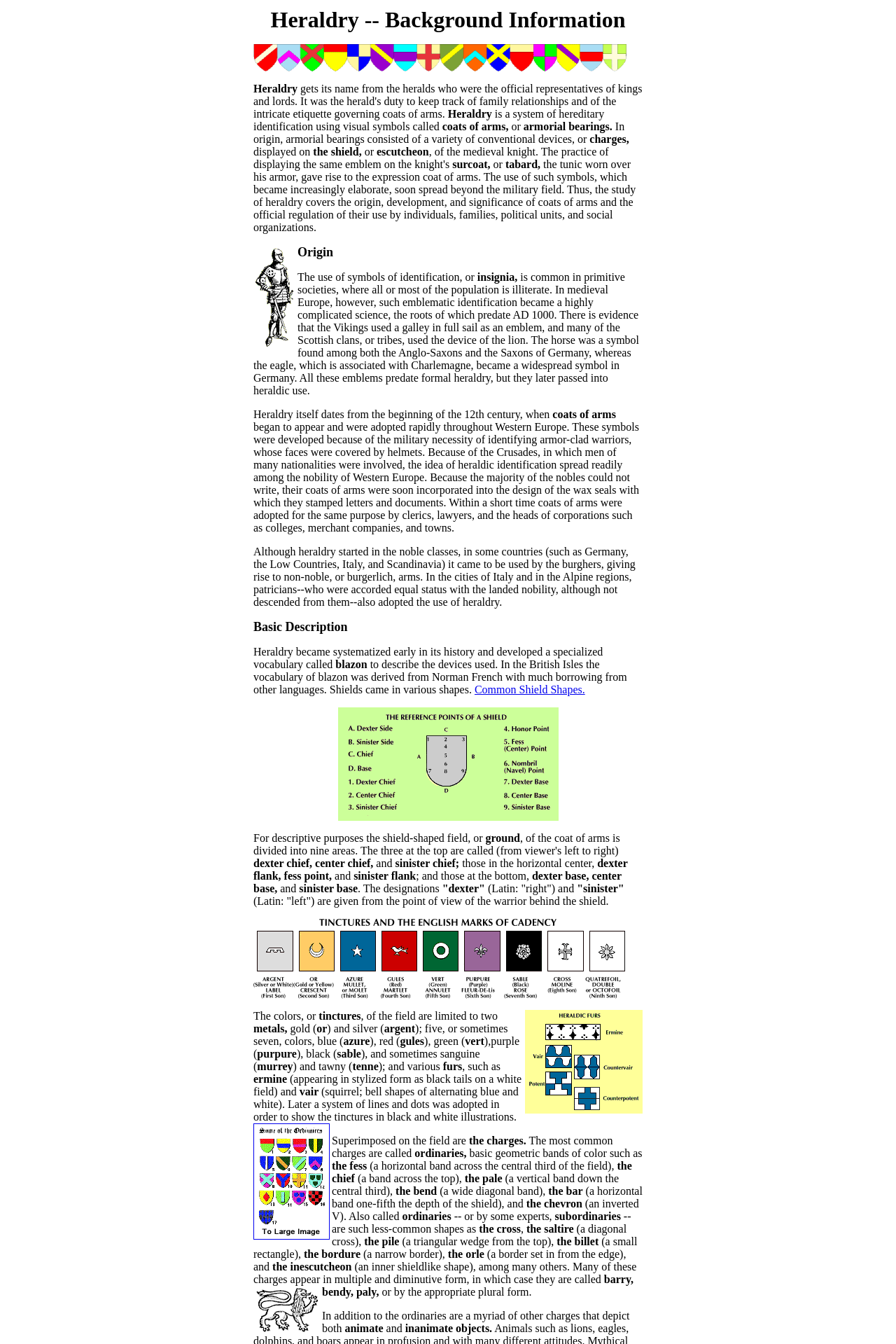Please use the details from the image to answer the following question comprehensively:
What are the two metals used in heraldry?

According to the webpage, the two metals used in heraldry are gold and silver, which are represented by the terms 'or' and 'argent' respectively.